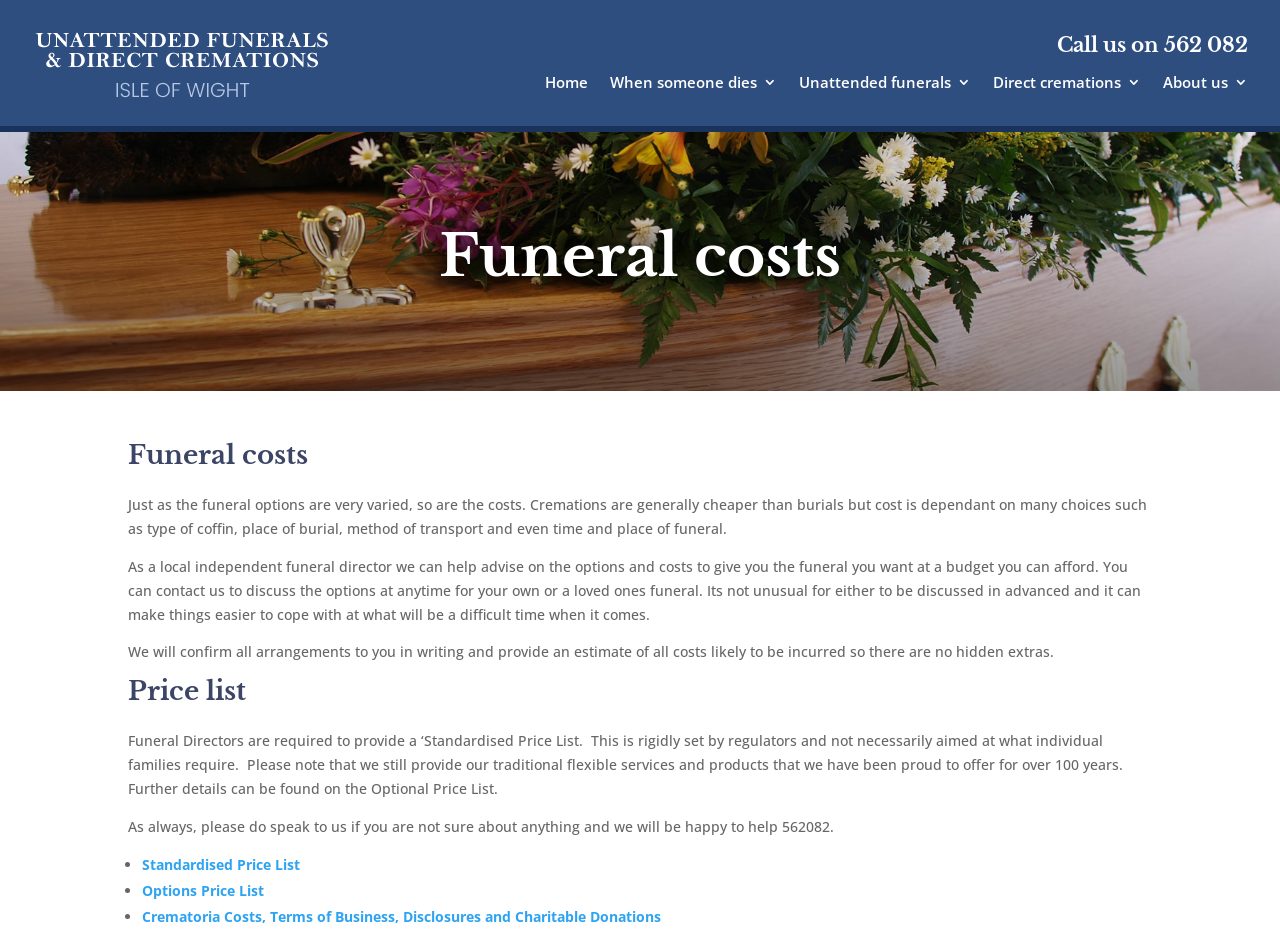Determine the bounding box coordinates of the section I need to click to execute the following instruction: "View 'Standardised Price List'". Provide the coordinates as four float numbers between 0 and 1, i.e., [left, top, right, bottom].

[0.111, 0.907, 0.234, 0.927]